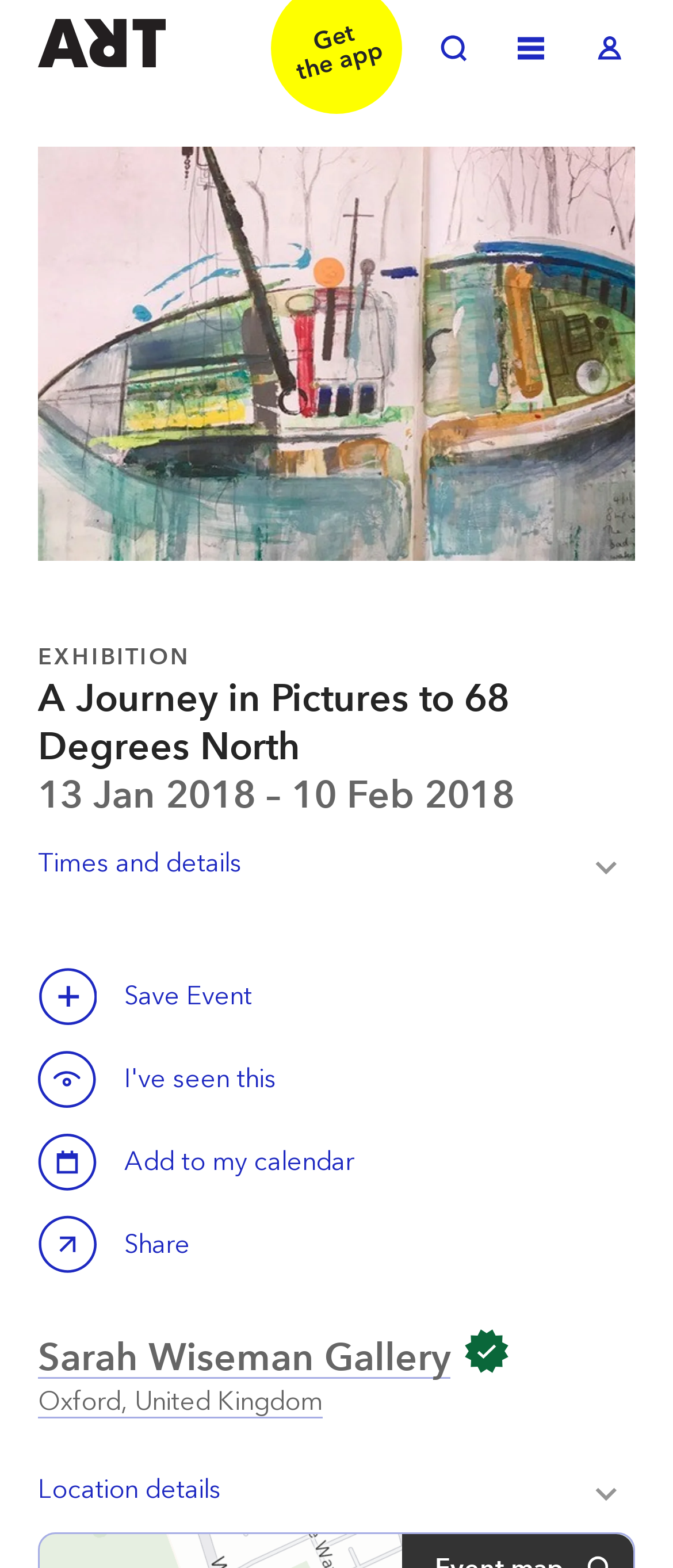Please give a one-word or short phrase response to the following question: 
What is the duration of the exhibition?

13 Jan 2018 – 10 Feb 2018